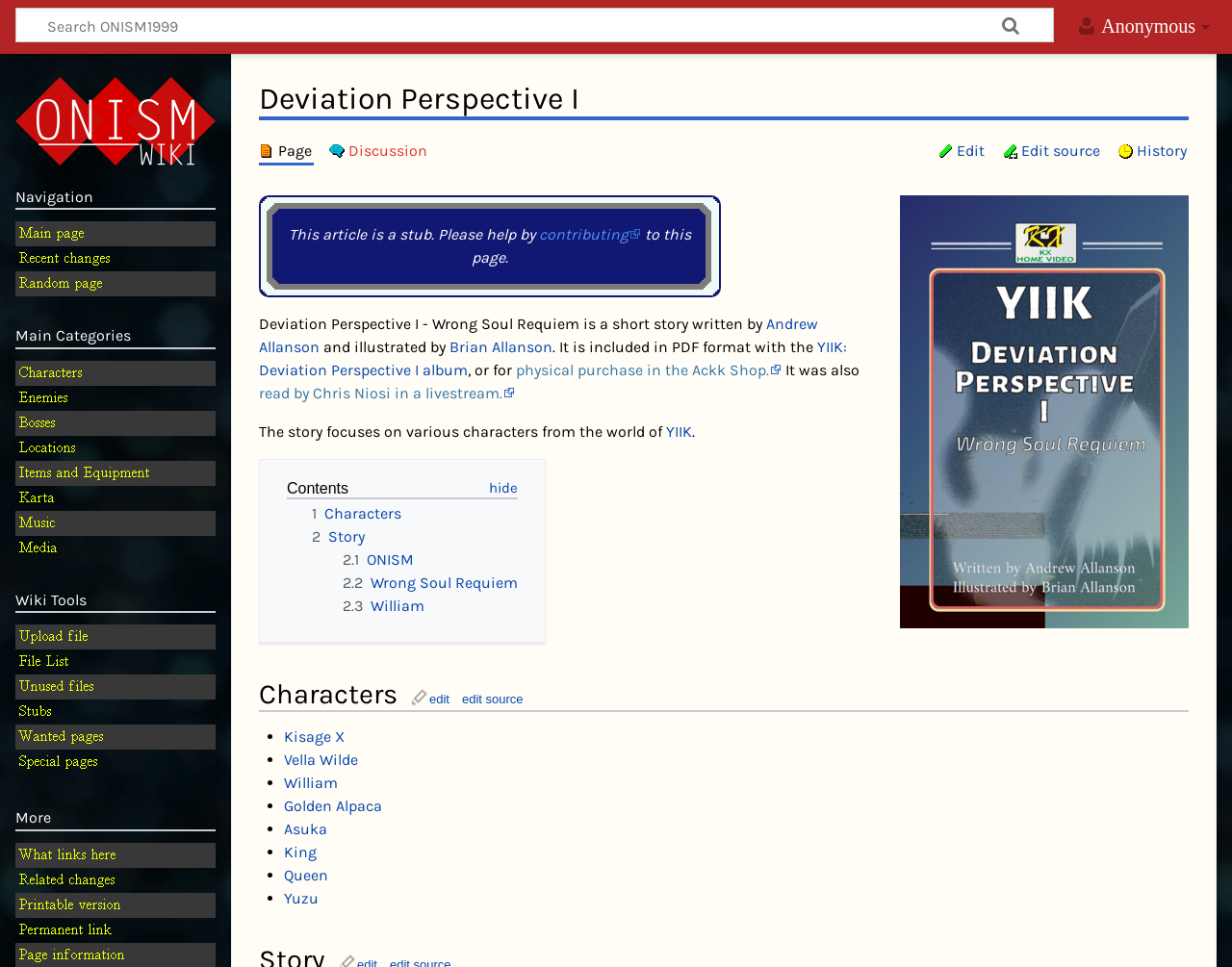Using the webpage screenshot, find the UI element described by Printable version. Provide the bounding box coordinates in the format (top-left x, top-left y, bottom-right x, bottom-right y), ensuring all values are floating point numbers between 0 and 1.

[0.016, 0.928, 0.098, 0.943]